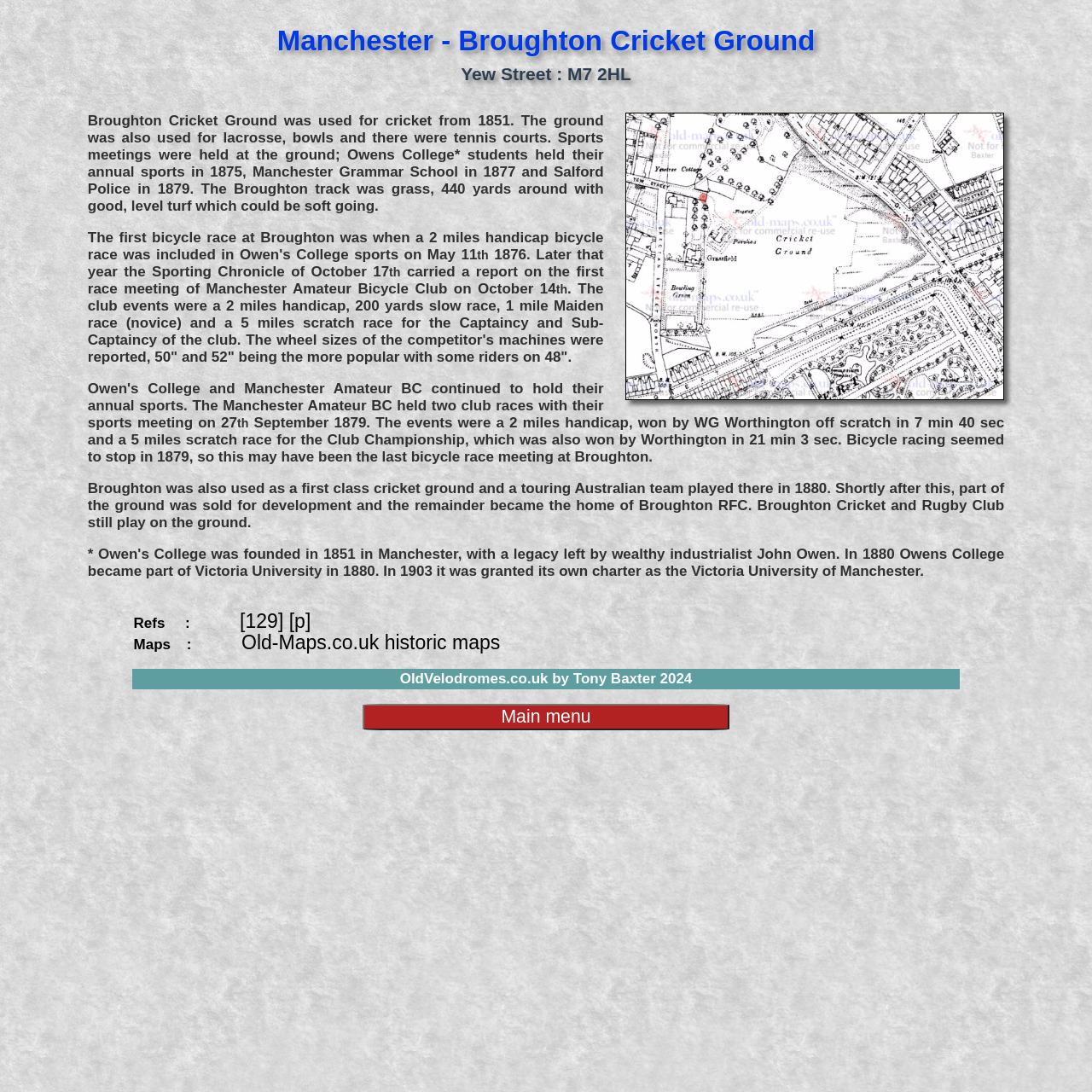Given the webpage screenshot, identify the bounding box of the UI element that matches this description: "Main menu".

[0.332, 0.645, 0.668, 0.669]